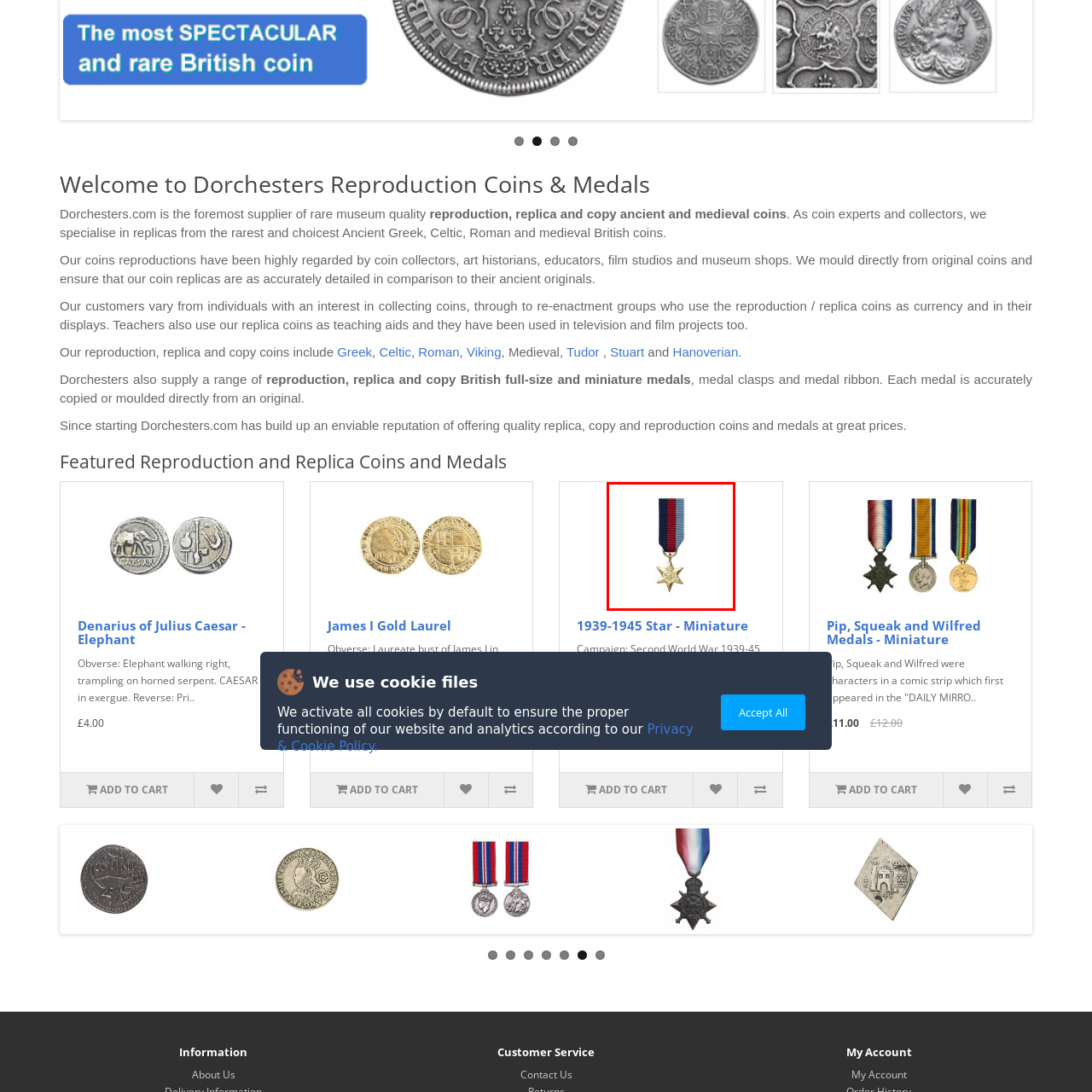Concentrate on the image inside the red border and answer the question in one word or phrase: 
What colors are on the ribbon?

Blue and maroon